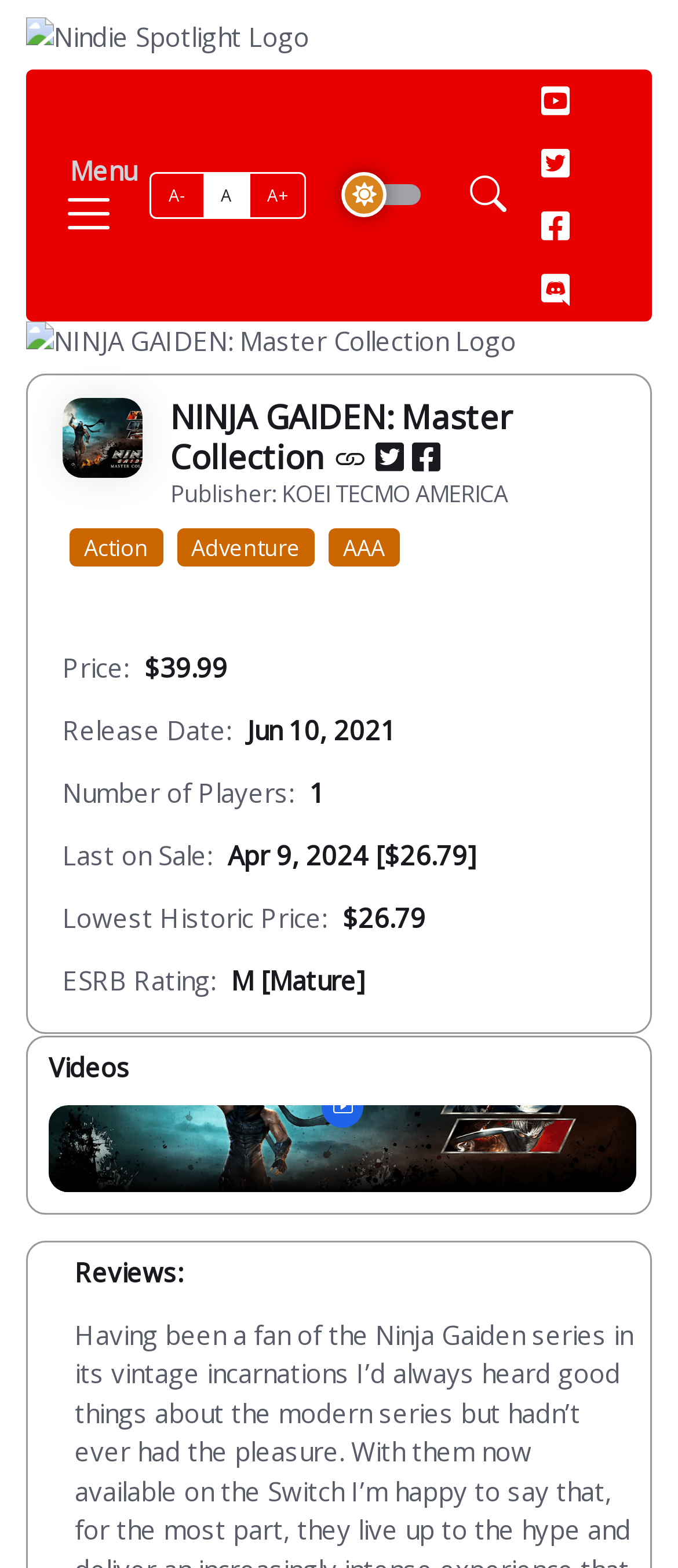From the details in the image, provide a thorough response to the question: What is the name of the game?

The name of the game can be found in the heading element with the text 'NINJA GAIDEN: Master Collection' which is located at the top of the webpage, below the logo and navigation menu.